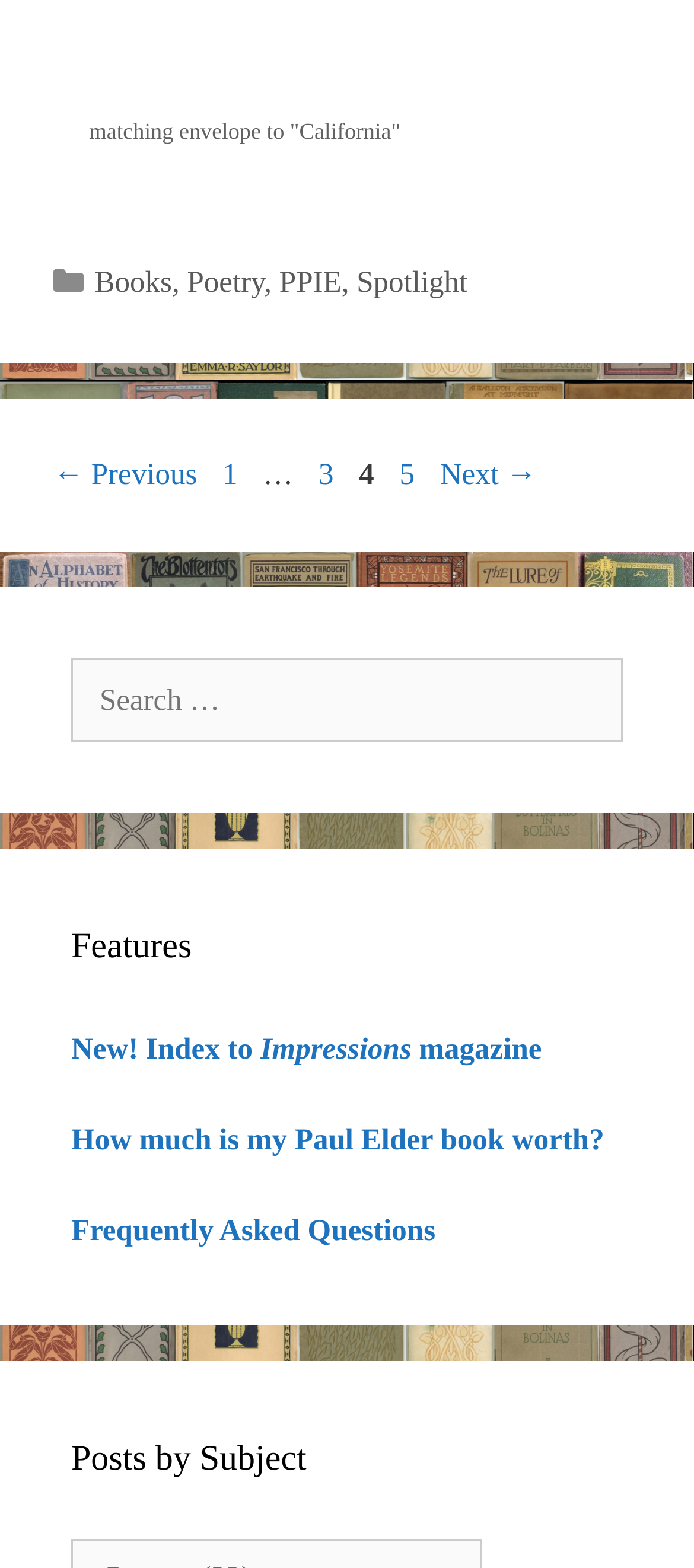By analyzing the image, answer the following question with a detailed response: What categories are available?

I found the categories by looking at the footer section of the webpage, where I saw a list of links labeled 'Categories' followed by links to 'Books', 'Poetry', 'PPIE', and 'Spotlight'.